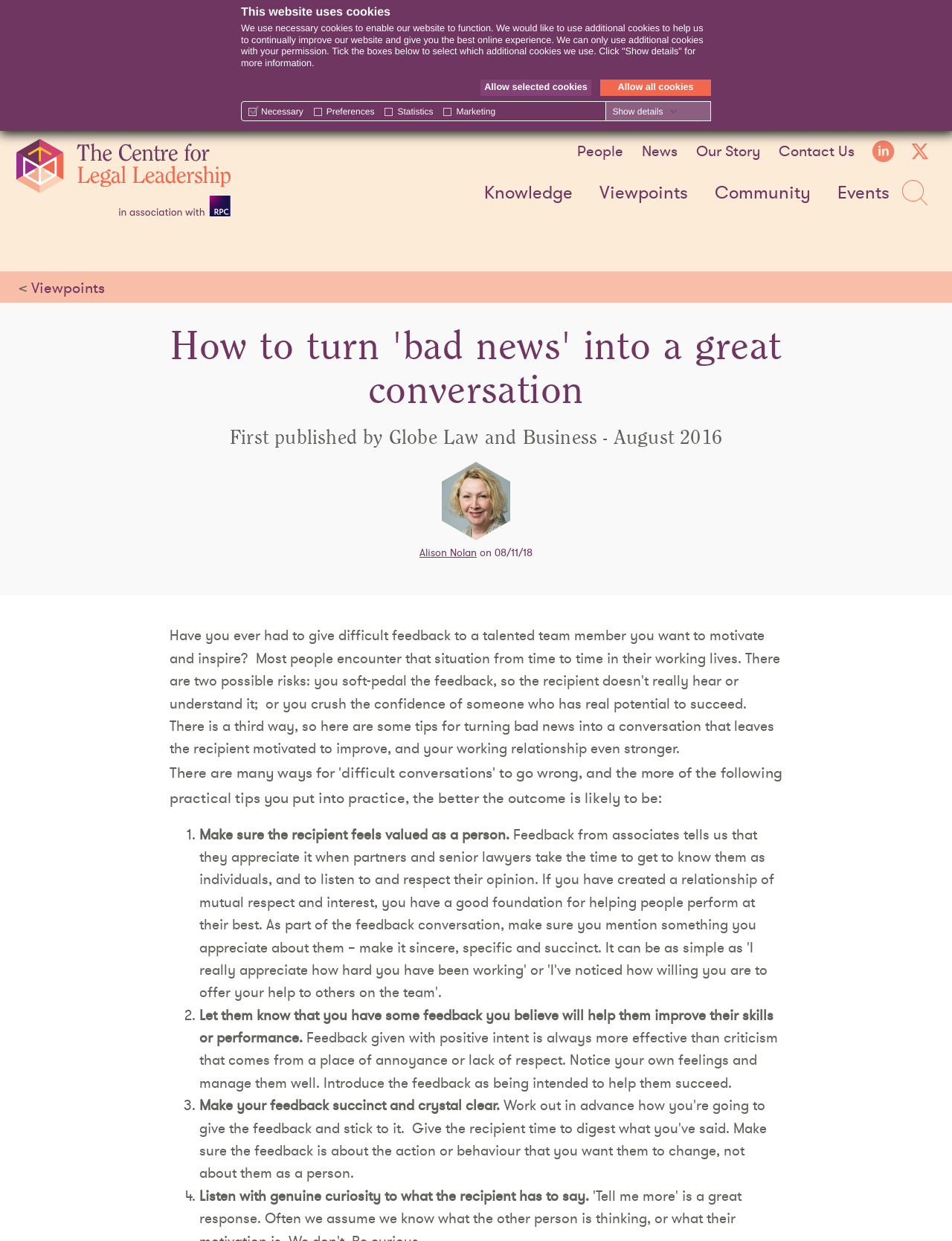Using the webpage screenshot and the element description www.fishmarathon.org.za, determine the bounding box coordinates. Specify the coordinates in the format (top-left x, top-left y, bottom-right x, bottom-right y) with values ranging from 0 to 1.

None